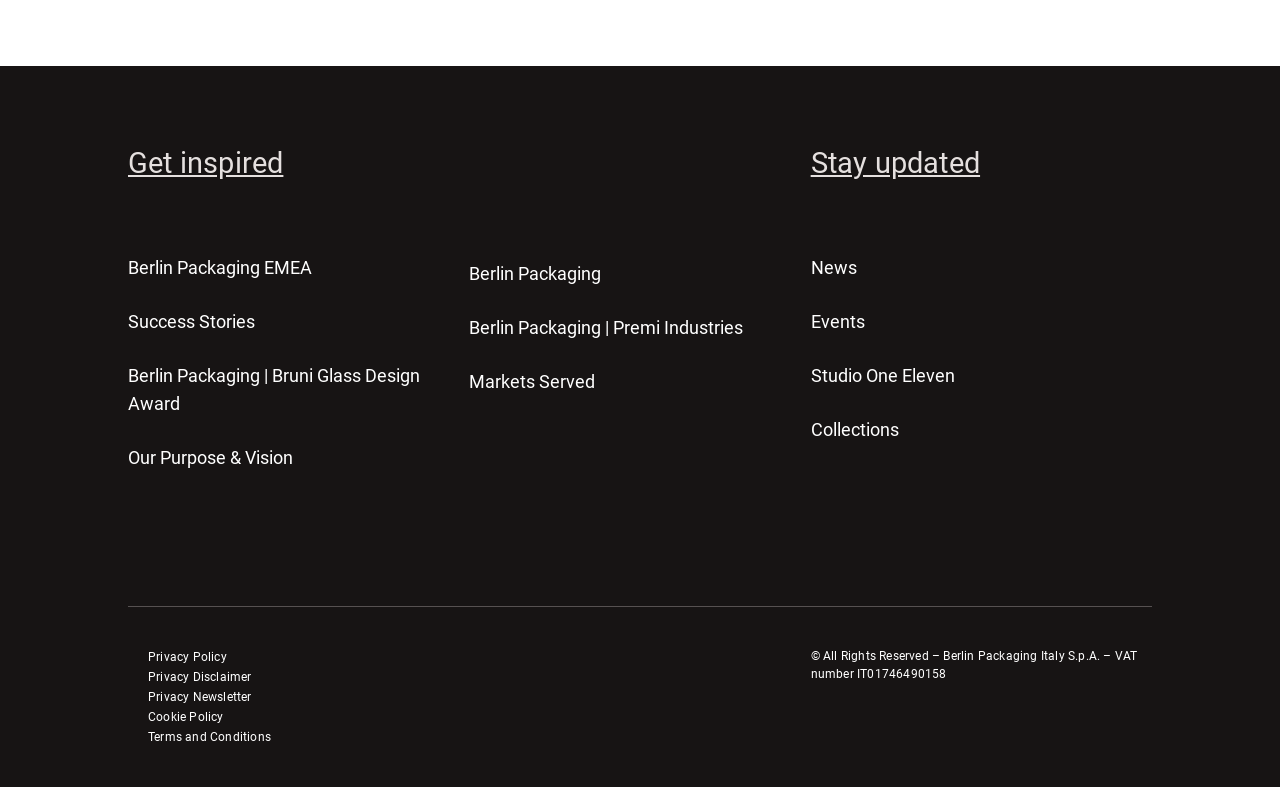How many links are related to privacy?
From the screenshot, provide a brief answer in one word or phrase.

4